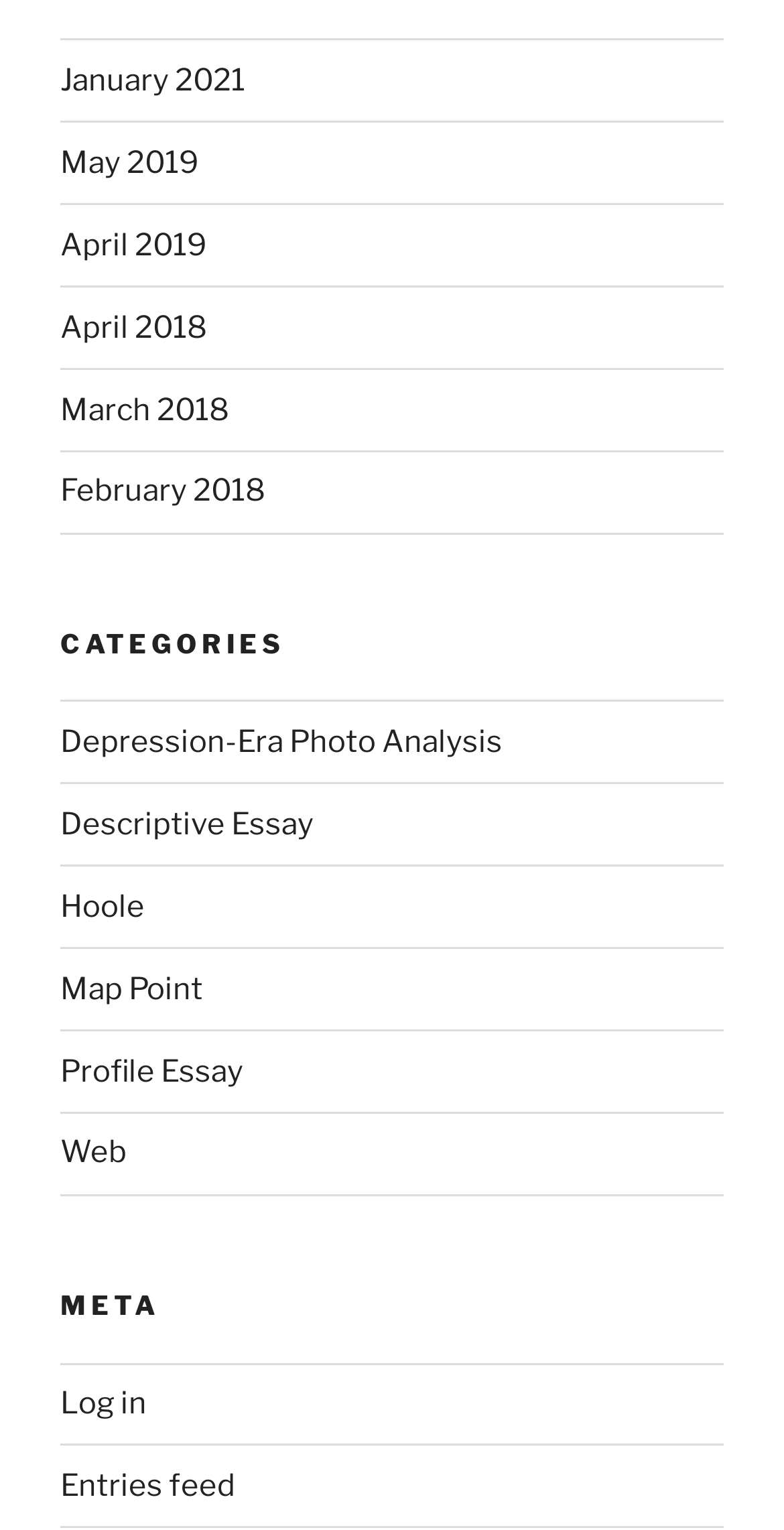How many links are listed under the 'Archives' navigation?
Based on the visual information, provide a detailed and comprehensive answer.

I examined the navigation element 'Archives' and found a list of links with month and year information. I counted the number of links and found that there are 6 links listed under the 'Archives' navigation.